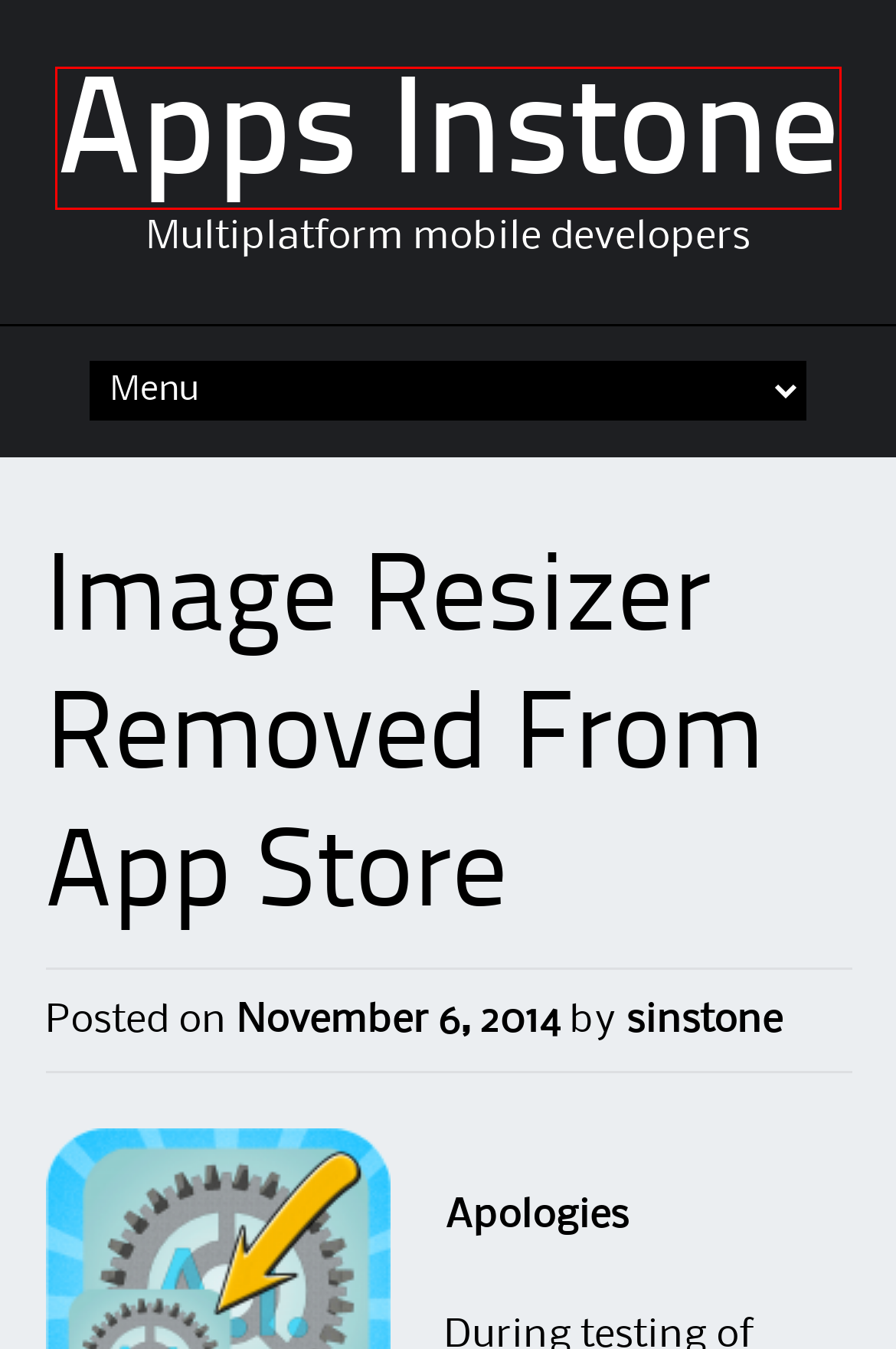You see a screenshot of a webpage with a red bounding box surrounding an element. Pick the webpage description that most accurately represents the new webpage after interacting with the element in the red bounding box. The options are:
A. Comments for Apps Instone
B. Pricing | Apps Instone
C. Website | Apps Instone
D. About Us | Apps Instone
E. Mac App | Apps Instone
F. Andy’s Home & Property Maintenance | Apps Instone
G. sinstone | Apps Instone
H. Apps Instone | Multiplatform mobile developers

H